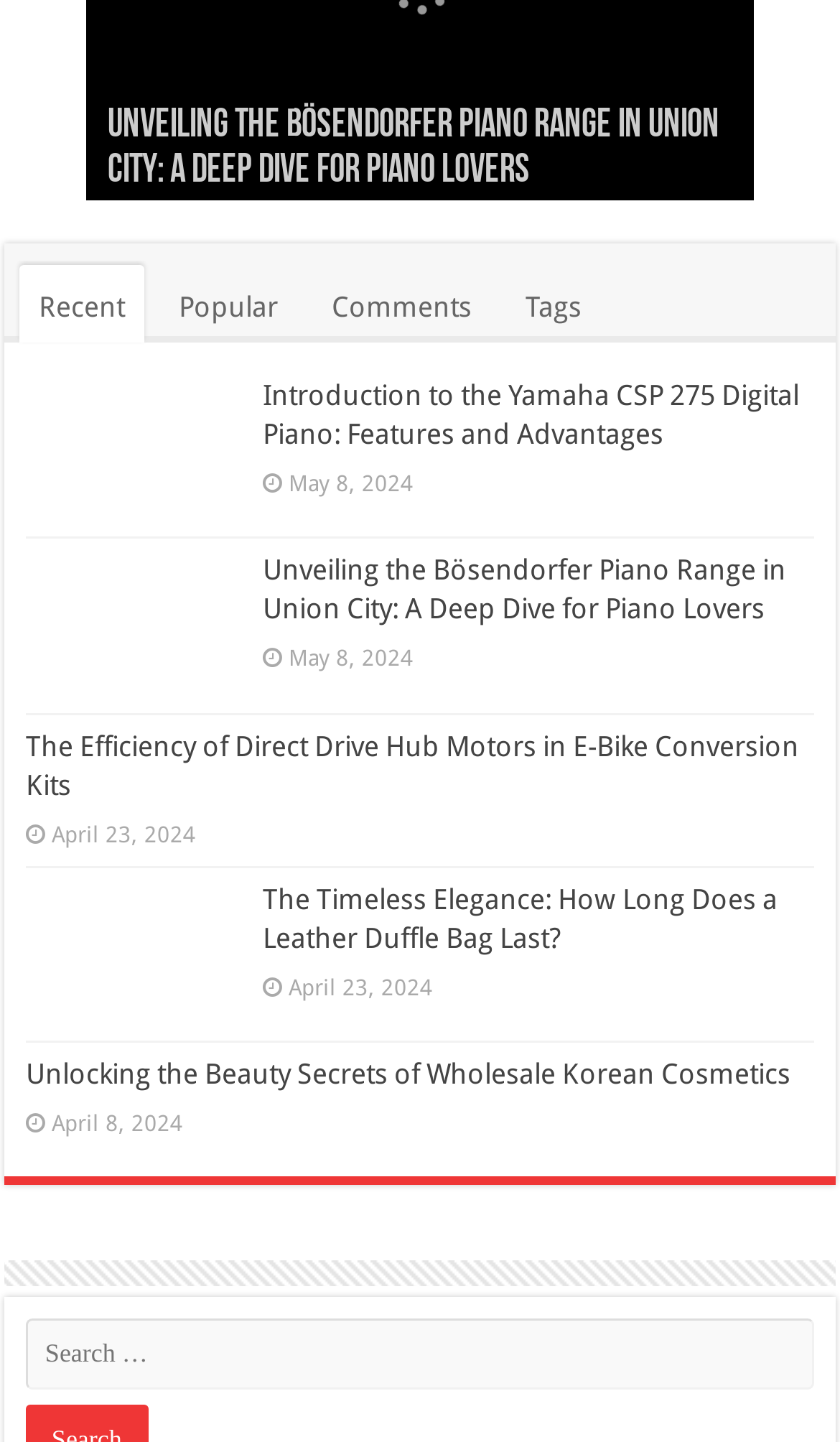What is the title of the first article?
Answer the question based on the image using a single word or a brief phrase.

Introduction to the Yamaha CSP 275 Digital Piano